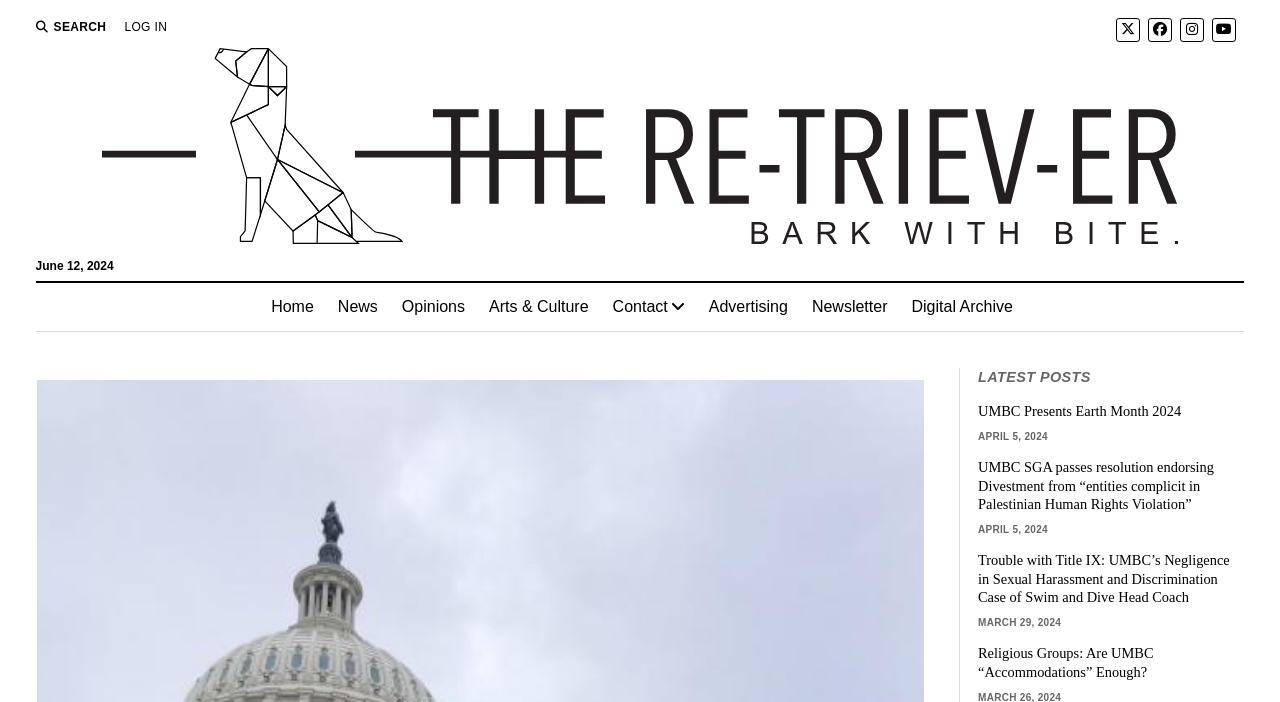Using a single word or phrase, answer the following question: 
What is the date of the latest post?

APRIL 5, 2024